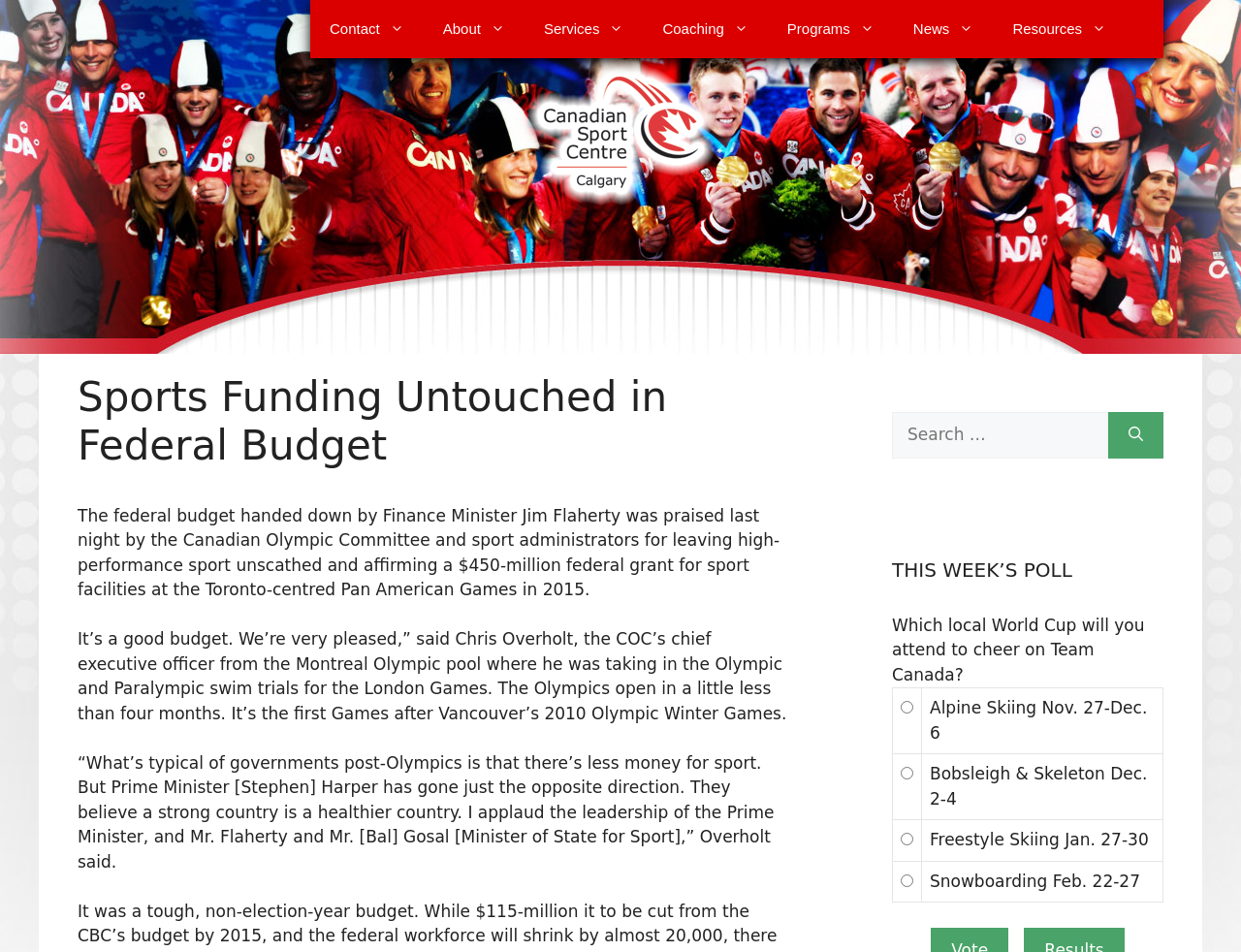Can you determine the bounding box coordinates of the area that needs to be clicked to fulfill the following instruction: "Click the 'Search' button"?

[0.893, 0.433, 0.938, 0.481]